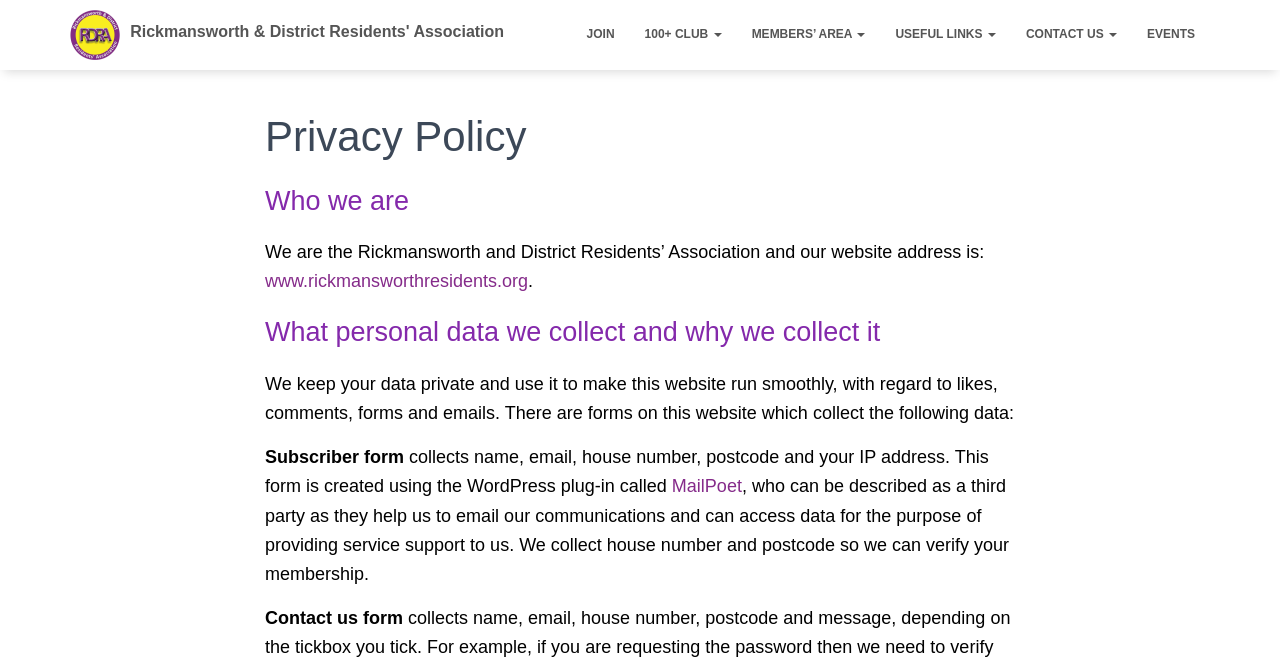What is the purpose of collecting house number and postcode?
Please give a well-detailed answer to the question.

I found the answer by reading the text under the 'What personal data we collect and why we collect it' heading, which explains that the subscriber form collects house number and postcode to verify membership.